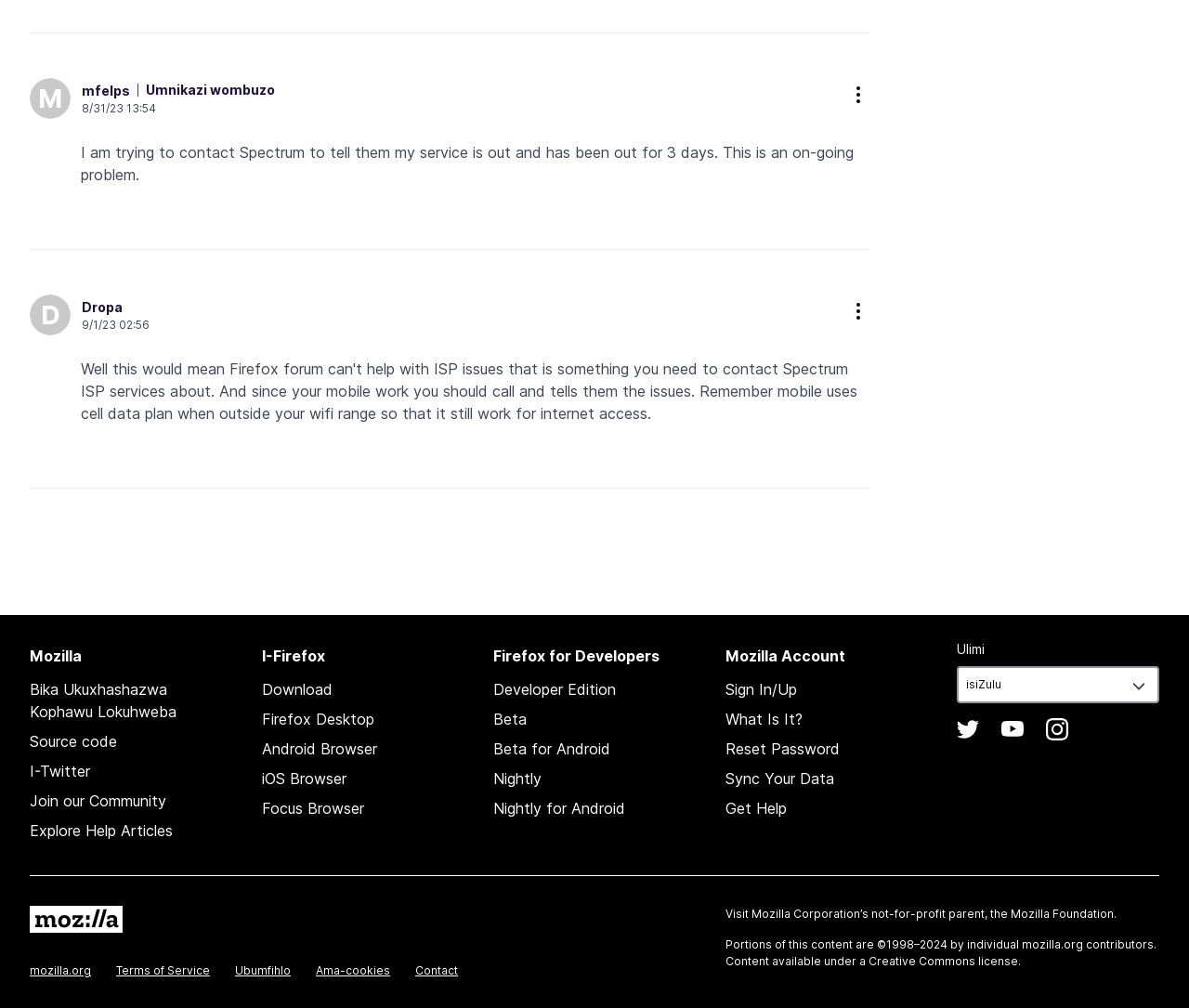Please find the bounding box coordinates of the element that you should click to achieve the following instruction: "Sign in or up to Mozilla Account". The coordinates should be presented as four float numbers between 0 and 1: [left, top, right, bottom].

[0.61, 0.675, 0.67, 0.693]